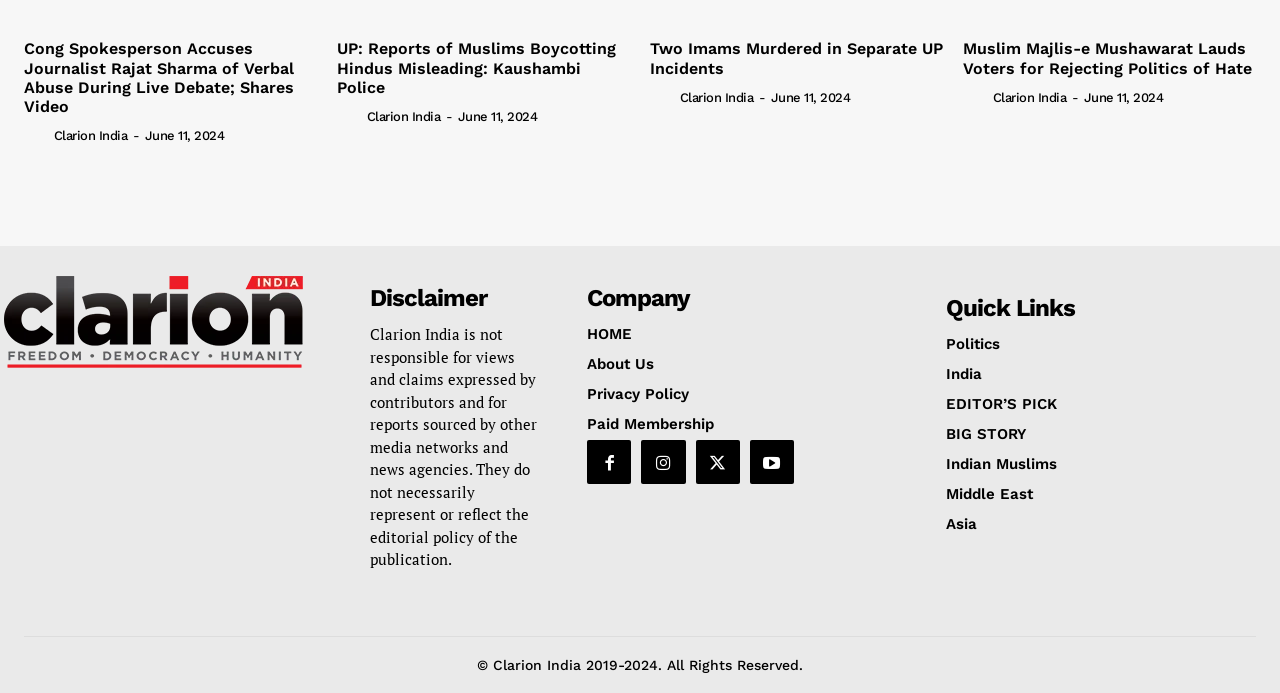Please identify the bounding box coordinates of the clickable element to fulfill the following instruction: "View the 'Clarion India' logo". The coordinates should be four float numbers between 0 and 1, i.e., [left, top, right, bottom].

[0.003, 0.398, 0.238, 0.531]